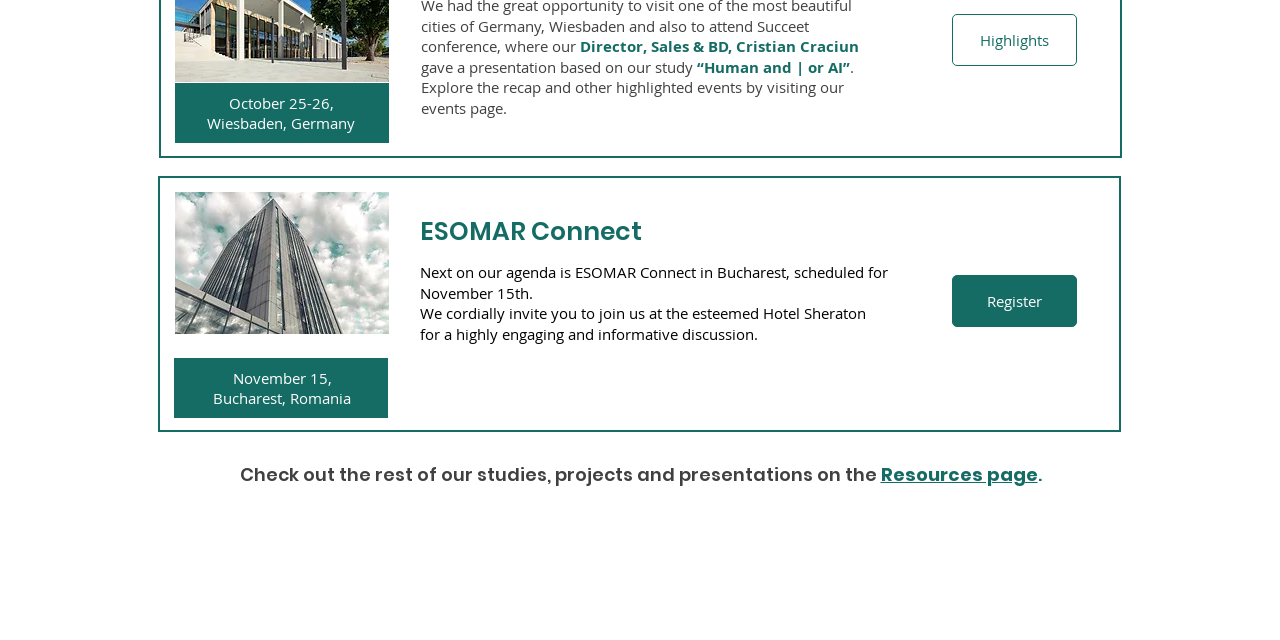Identify the bounding box for the given UI element using the description provided. Coordinates should be in the format (top-left x, top-left y, bottom-right x, bottom-right y) and must be between 0 and 1. Here is the description: 2 Brick Yard Rd

None